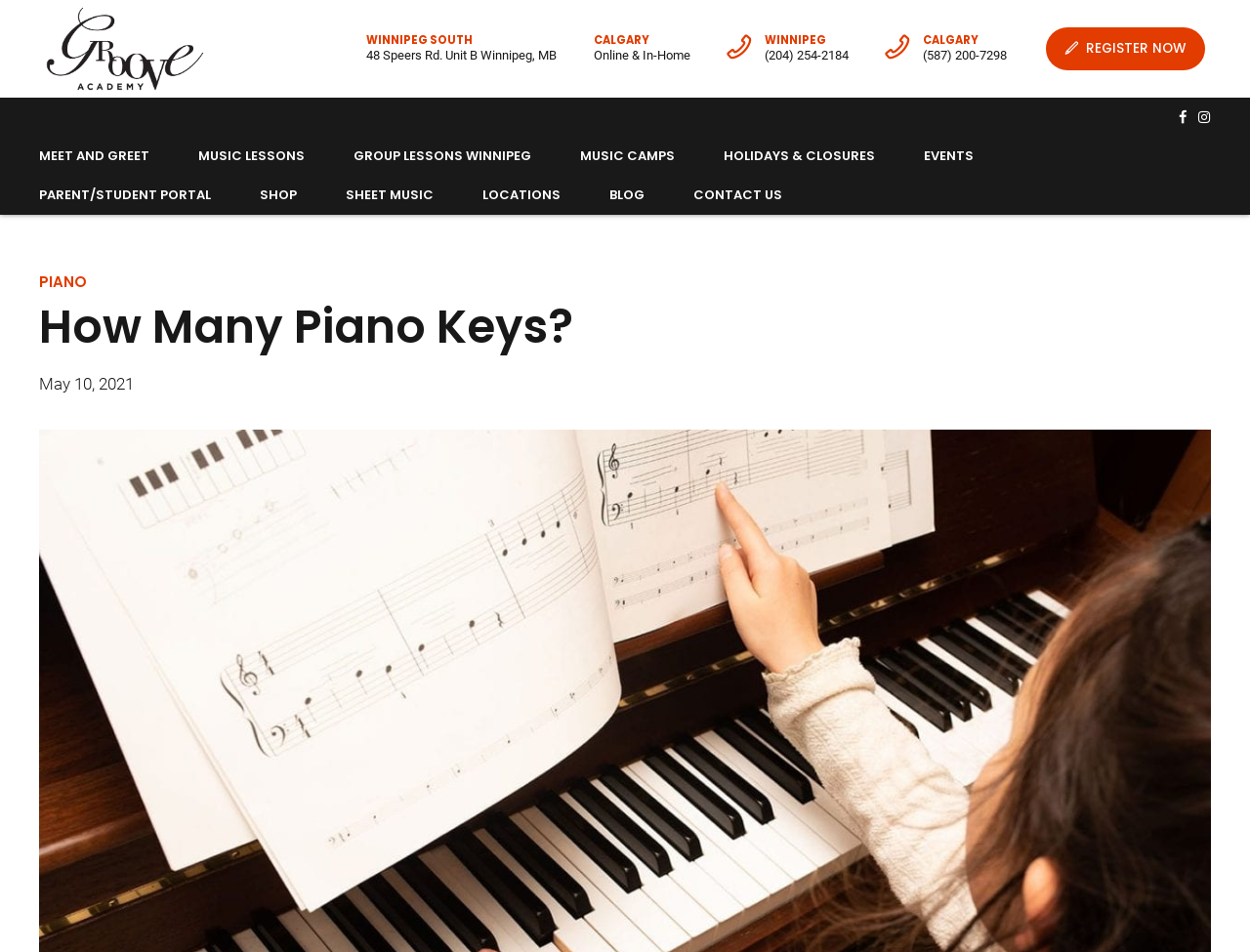Using the webpage screenshot and the element description Rock Bands, determine the bounding box coordinates. Specify the coordinates in the format (top-left x, top-left y, bottom-right x, bottom-right y) with values ranging from 0 to 1.

[0.291, 0.442, 0.446, 0.482]